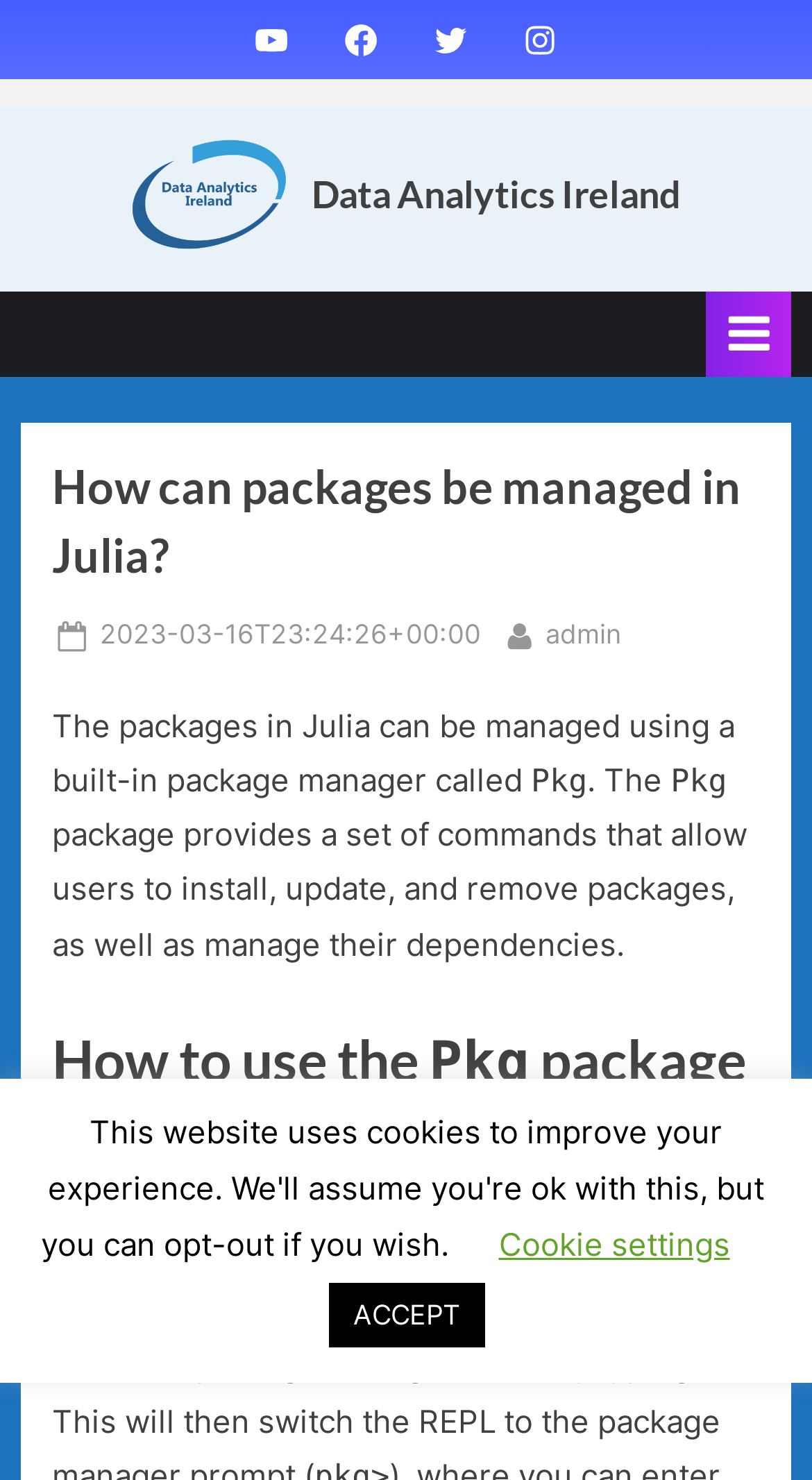What is the date of the post?
Please look at the screenshot and answer in one word or a short phrase.

2023-03-16T23:24:26+00:00